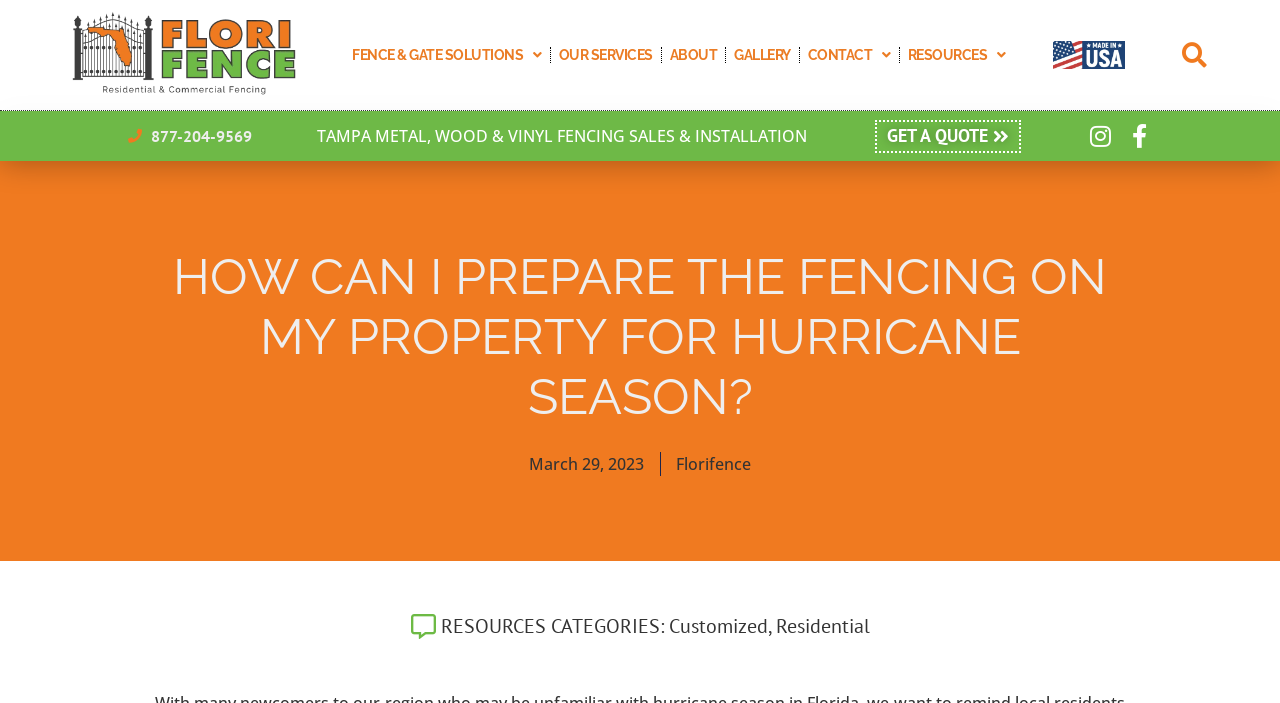Extract the main heading text from the webpage.

HOW CAN I PREPARE THE FENCING ON MY PROPERTY FOR HURRICANE SEASON?